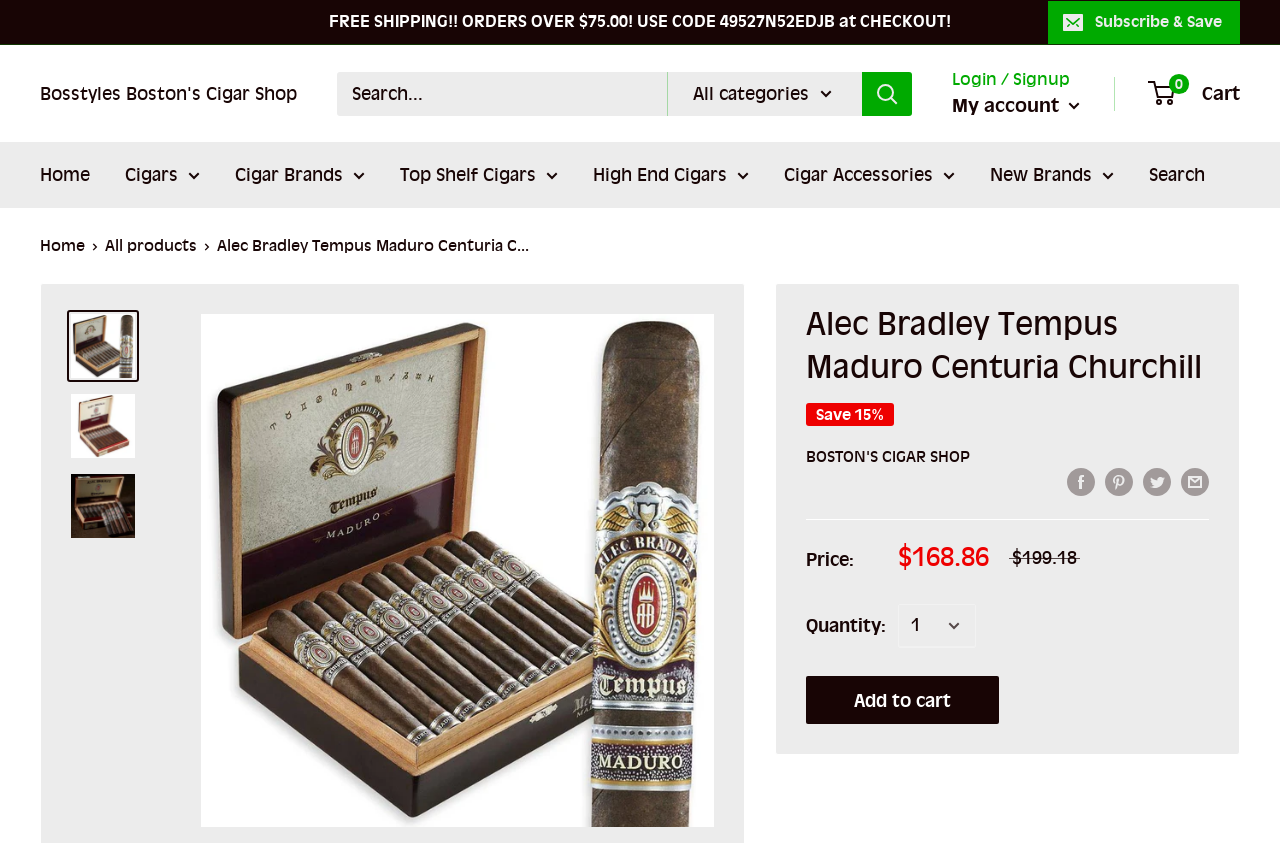Please identify the coordinates of the bounding box that should be clicked to fulfill this instruction: "Search for cigars".

[0.263, 0.085, 0.712, 0.137]